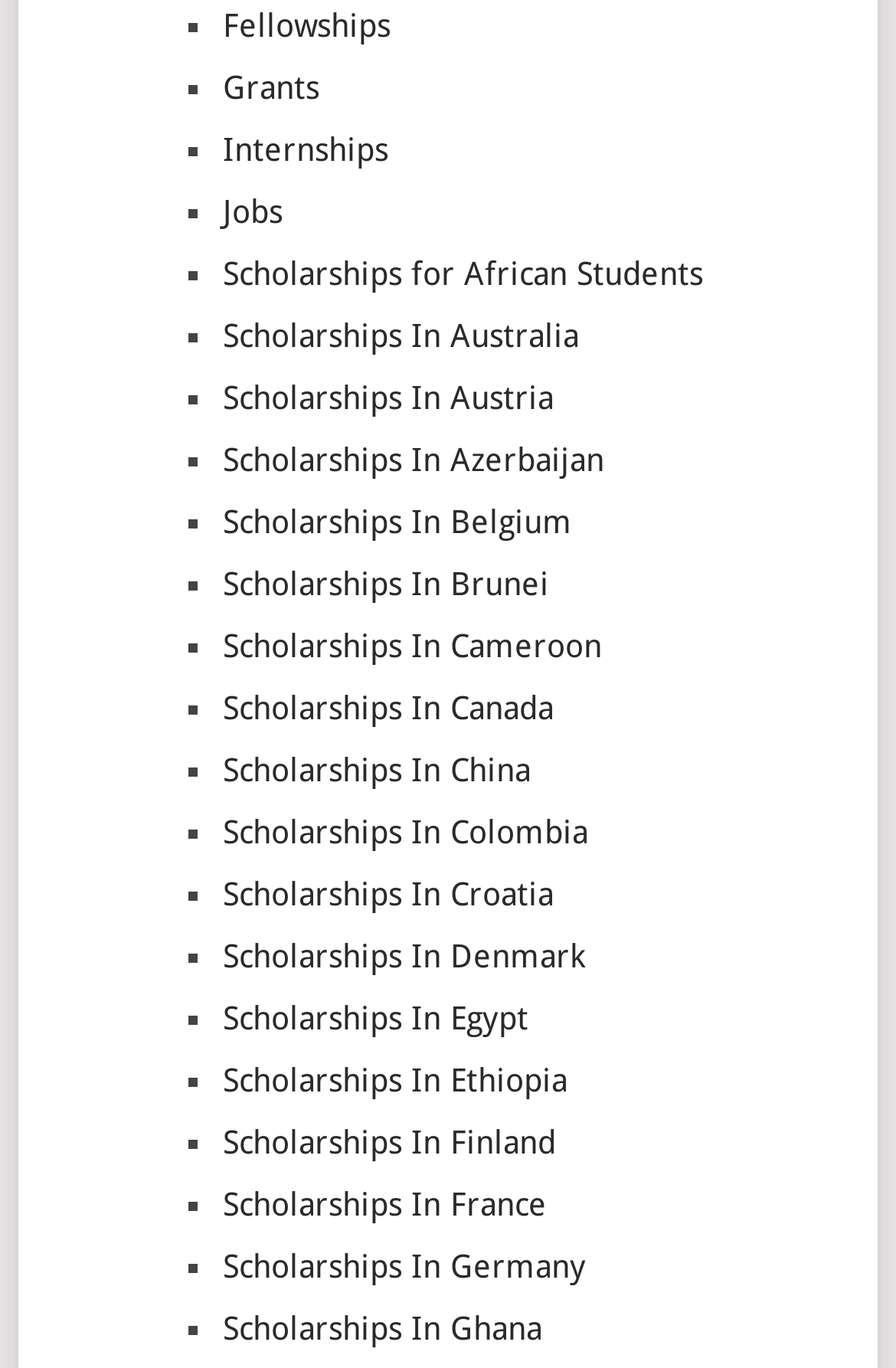Kindly determine the bounding box coordinates of the area that needs to be clicked to fulfill this instruction: "Explore Internships".

[0.249, 0.096, 0.433, 0.123]